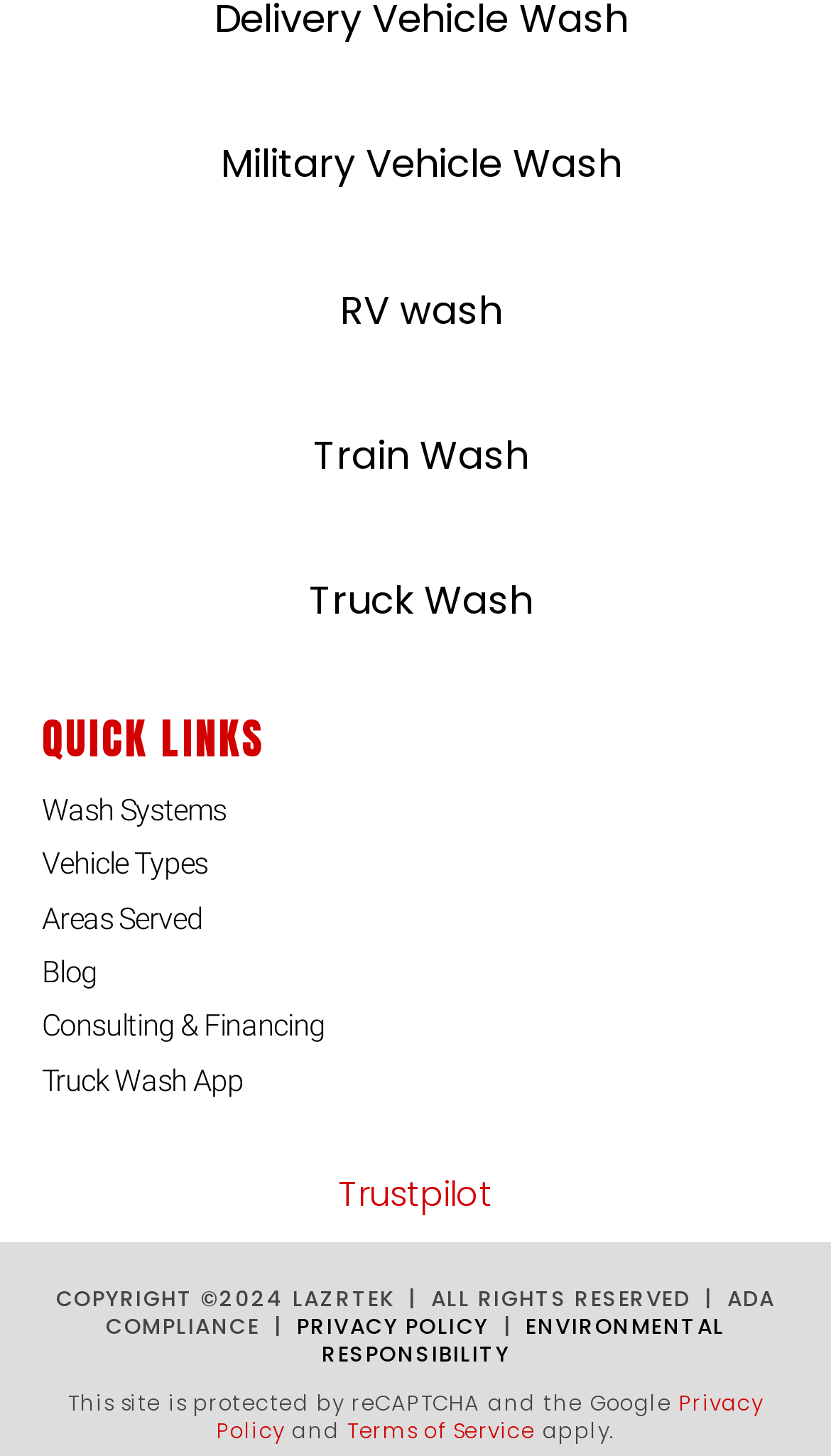Can you show the bounding box coordinates of the region to click on to complete the task described in the instruction: "Check QUICK LINKS"?

[0.05, 0.489, 0.95, 0.525]